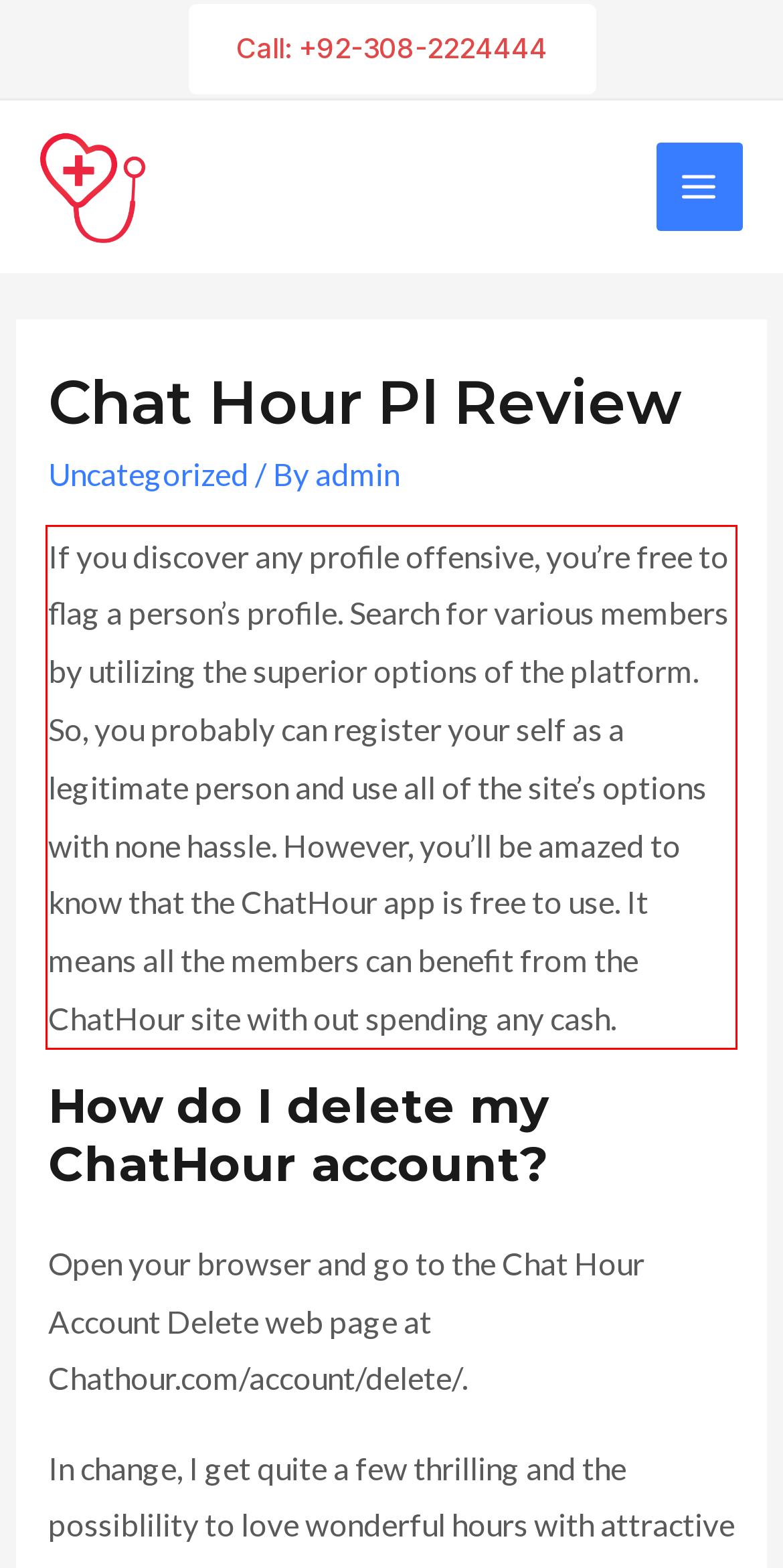Given a webpage screenshot, locate the red bounding box and extract the text content found inside it.

If you discover any profile offensive, you’re free to flag a person’s profile. Search for various members by utilizing the superior options of the platform. So, you probably can register your self as a legitimate person and use all of the site’s options with none hassle. However, you’ll be amazed to know that the ChatHour app is free to use. It means all the members can benefit from the ChatHour site with out spending any cash.